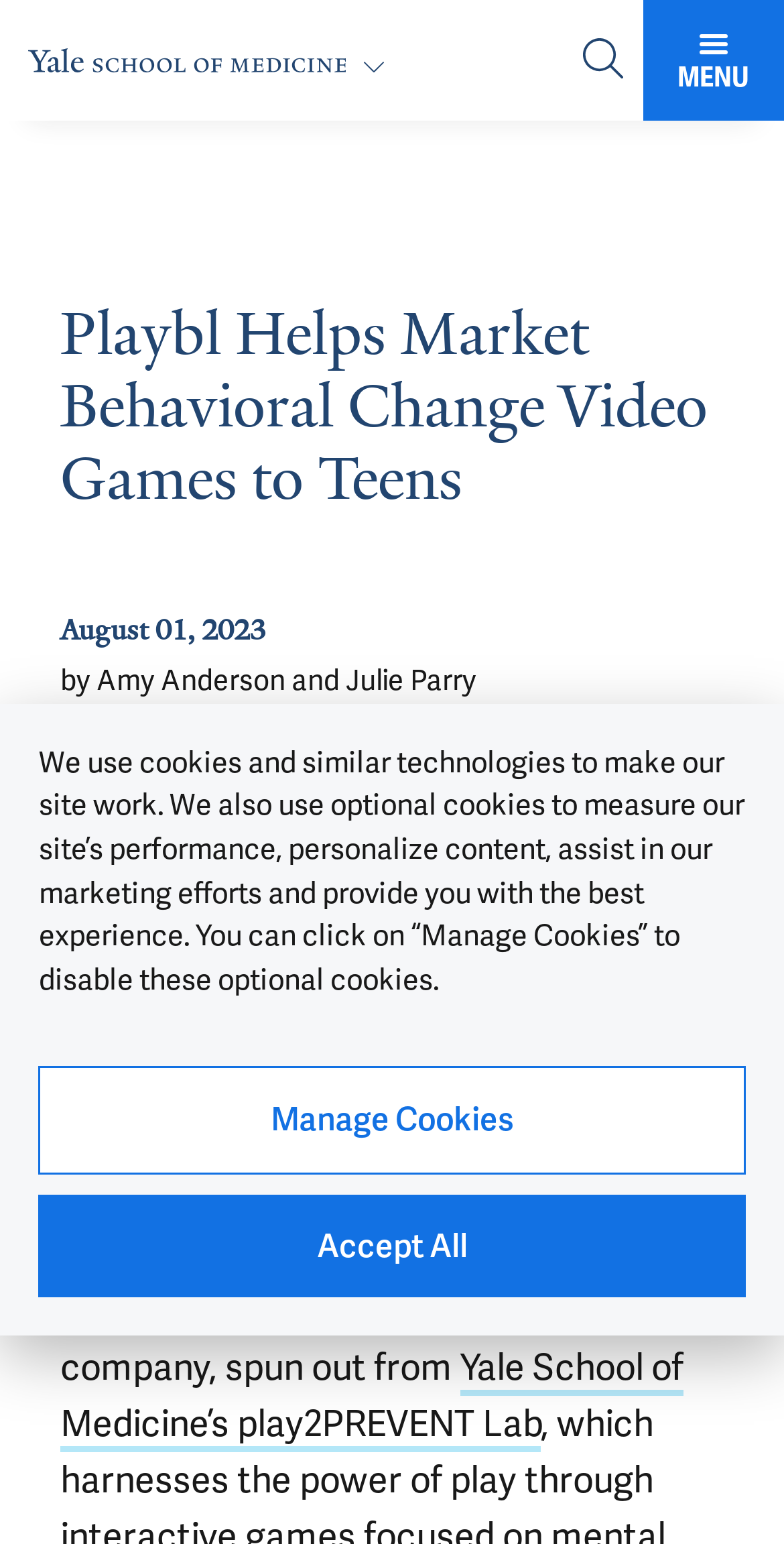Find the bounding box coordinates of the area to click in order to follow the instruction: "Read more about Yale School of Medicine’s play2PREVENT Lab".

[0.077, 0.868, 0.872, 0.941]